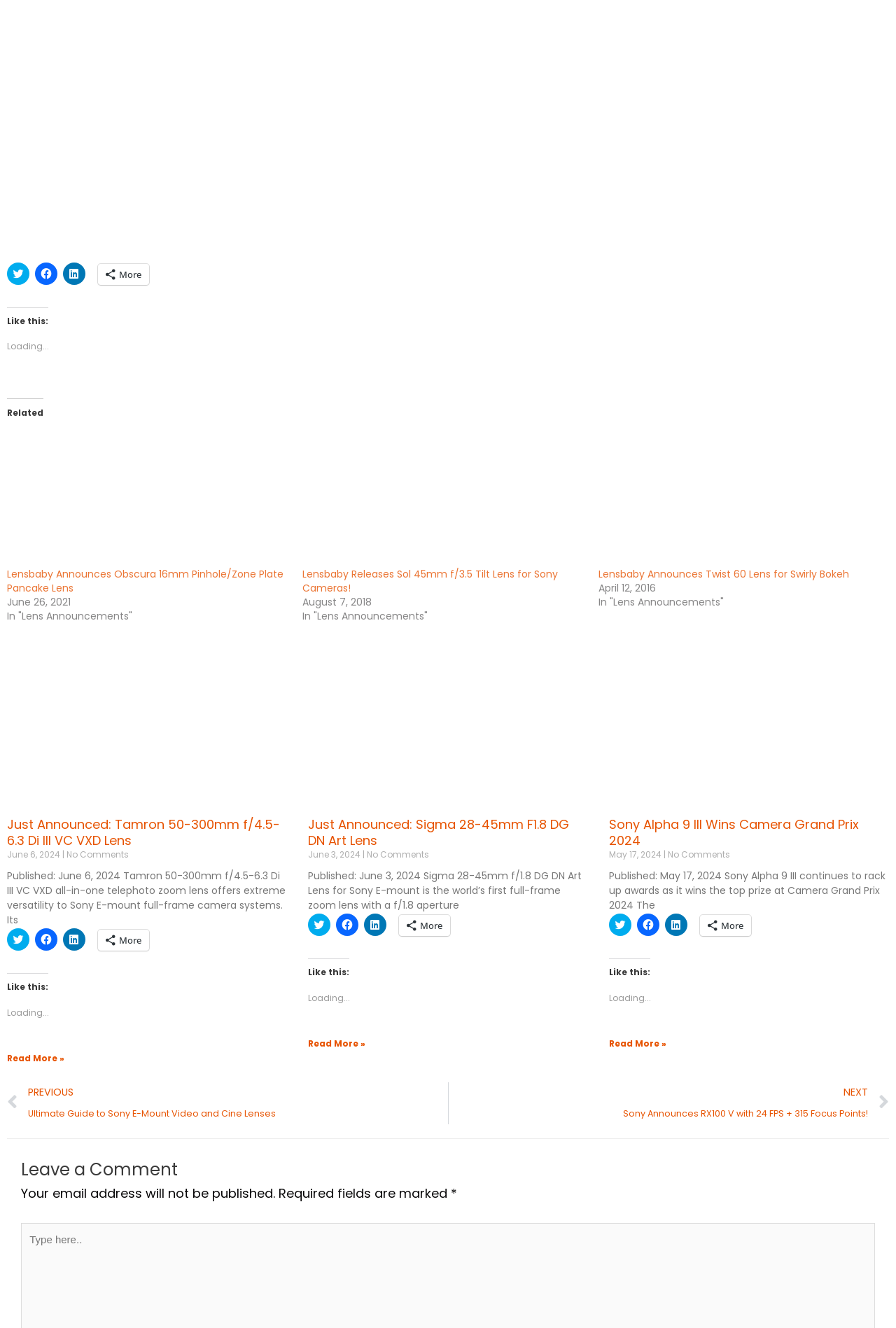Based on the element description Read More », identify the bounding box of the UI element in the given webpage screenshot. The coordinates should be in the format (top-left x, top-left y, bottom-right x, bottom-right y) and must be between 0 and 1.

[0.68, 0.781, 0.744, 0.79]